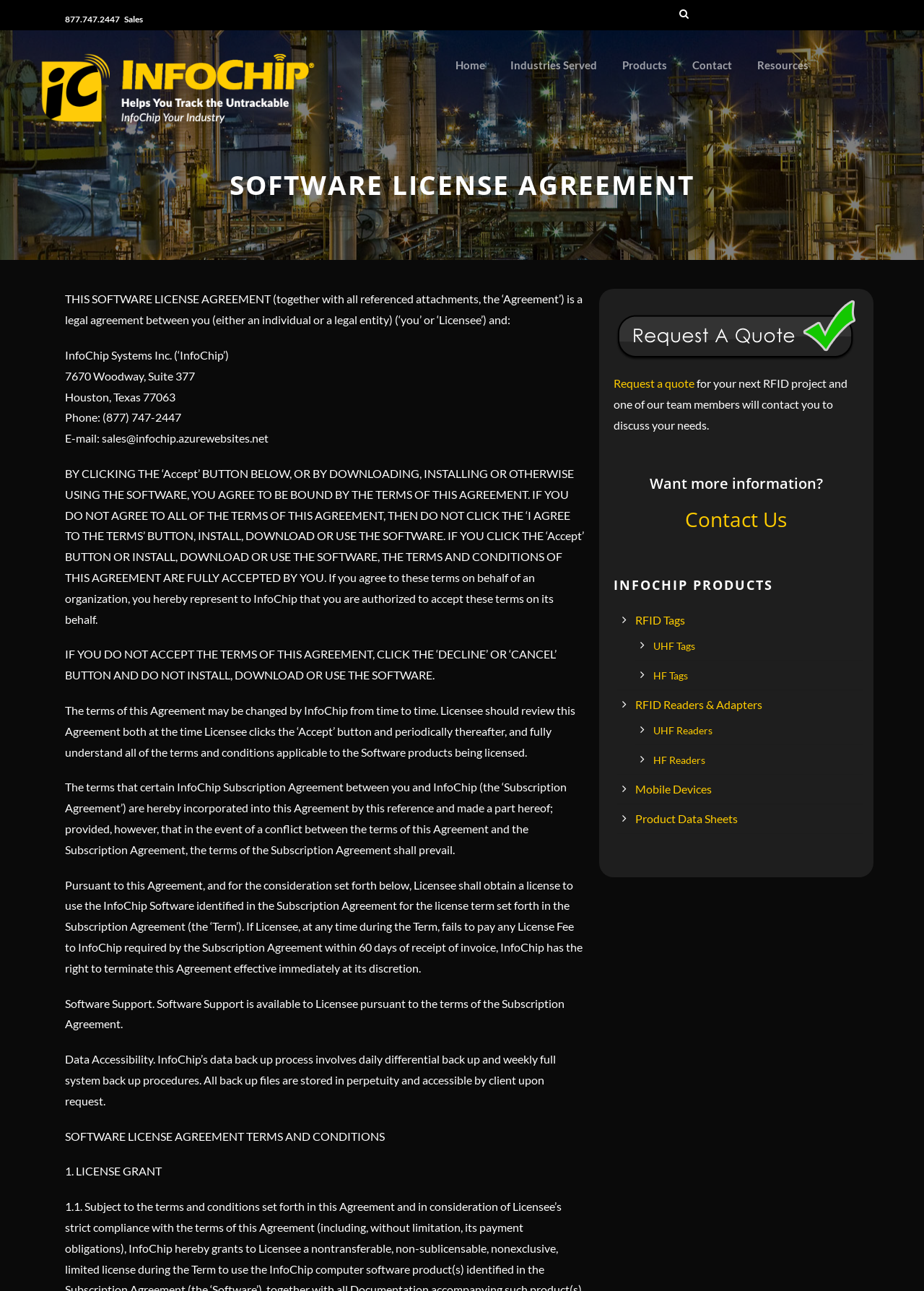Please specify the bounding box coordinates of the clickable region necessary for completing the following instruction: "Click the 'RFID Tags' link". The coordinates must consist of four float numbers between 0 and 1, i.e., [left, top, right, bottom].

[0.688, 0.475, 0.741, 0.486]